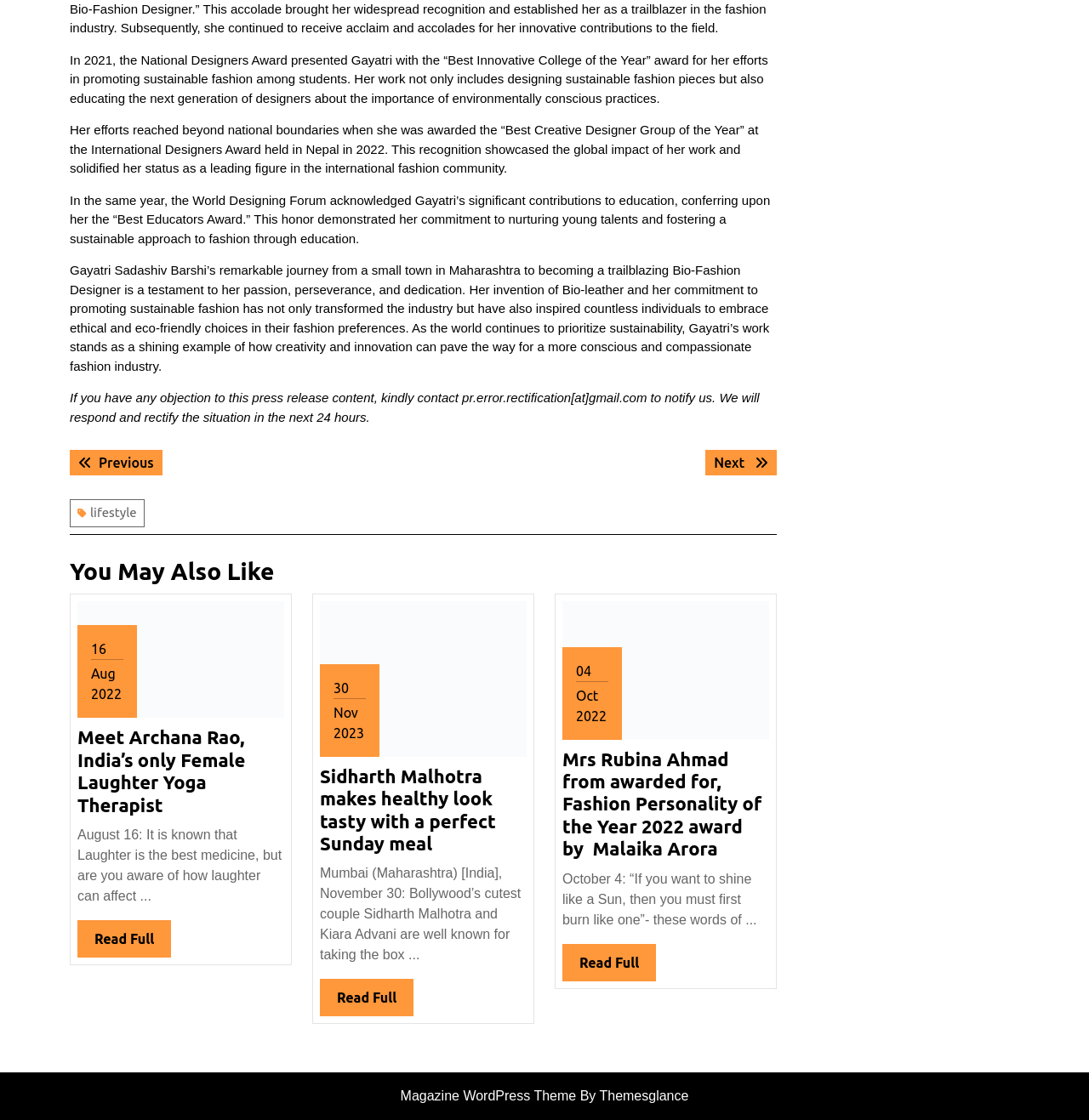How many articles are in the 'You May Also Like' section?
Could you please answer the question thoroughly and with as much detail as possible?

I counted the number of article elements under the 'You May Also Like' heading, which are [161], [162], and [163]. Each of these elements contains a separate article, so there are 3 articles in total.